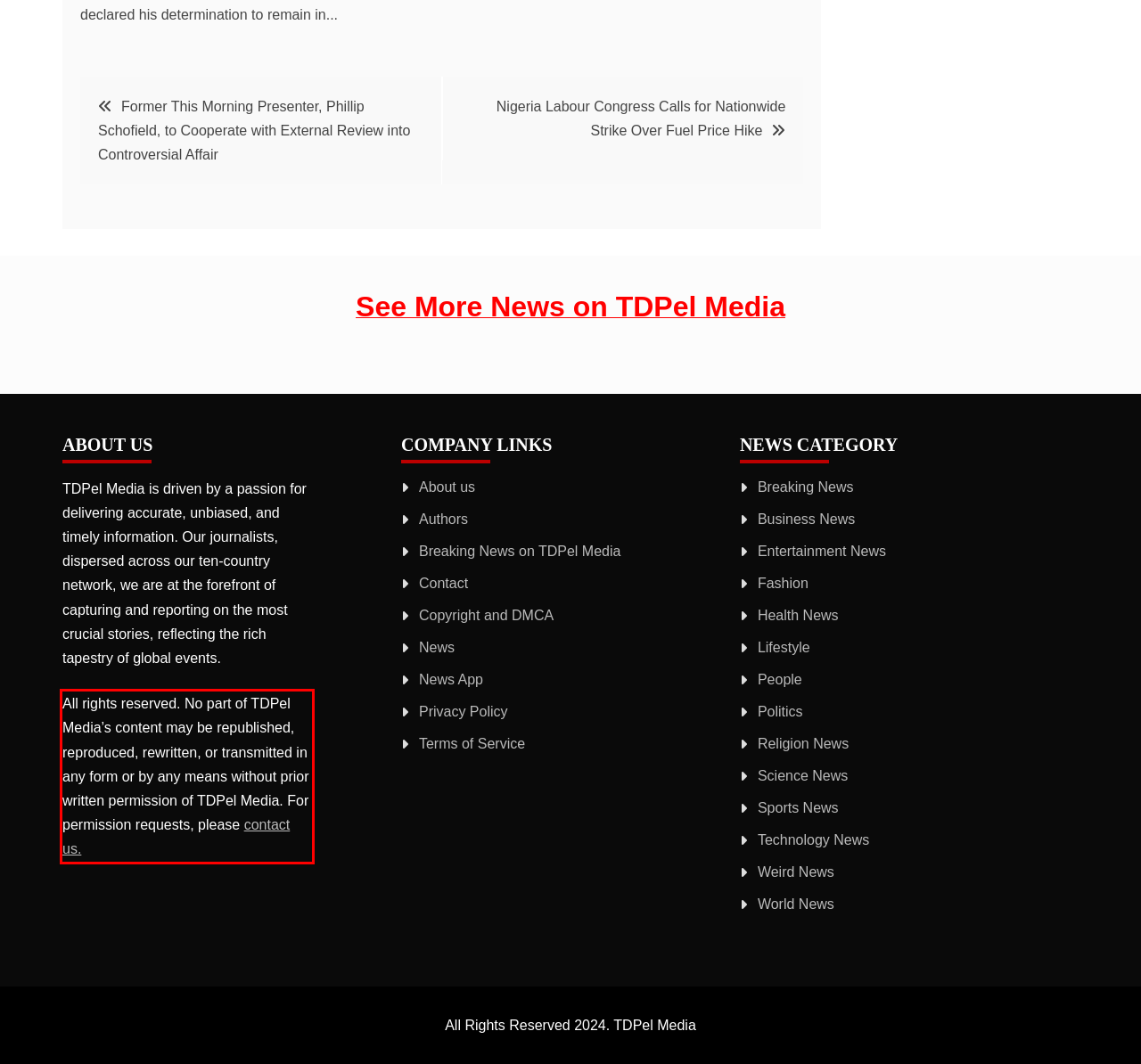Please examine the webpage screenshot and extract the text within the red bounding box using OCR.

All rights reserved. No part of TDPel Media’s content may be republished, reproduced, rewritten, or transmitted in any form or by any means without prior written permission of TDPel Media. For permission requests, please contact us.